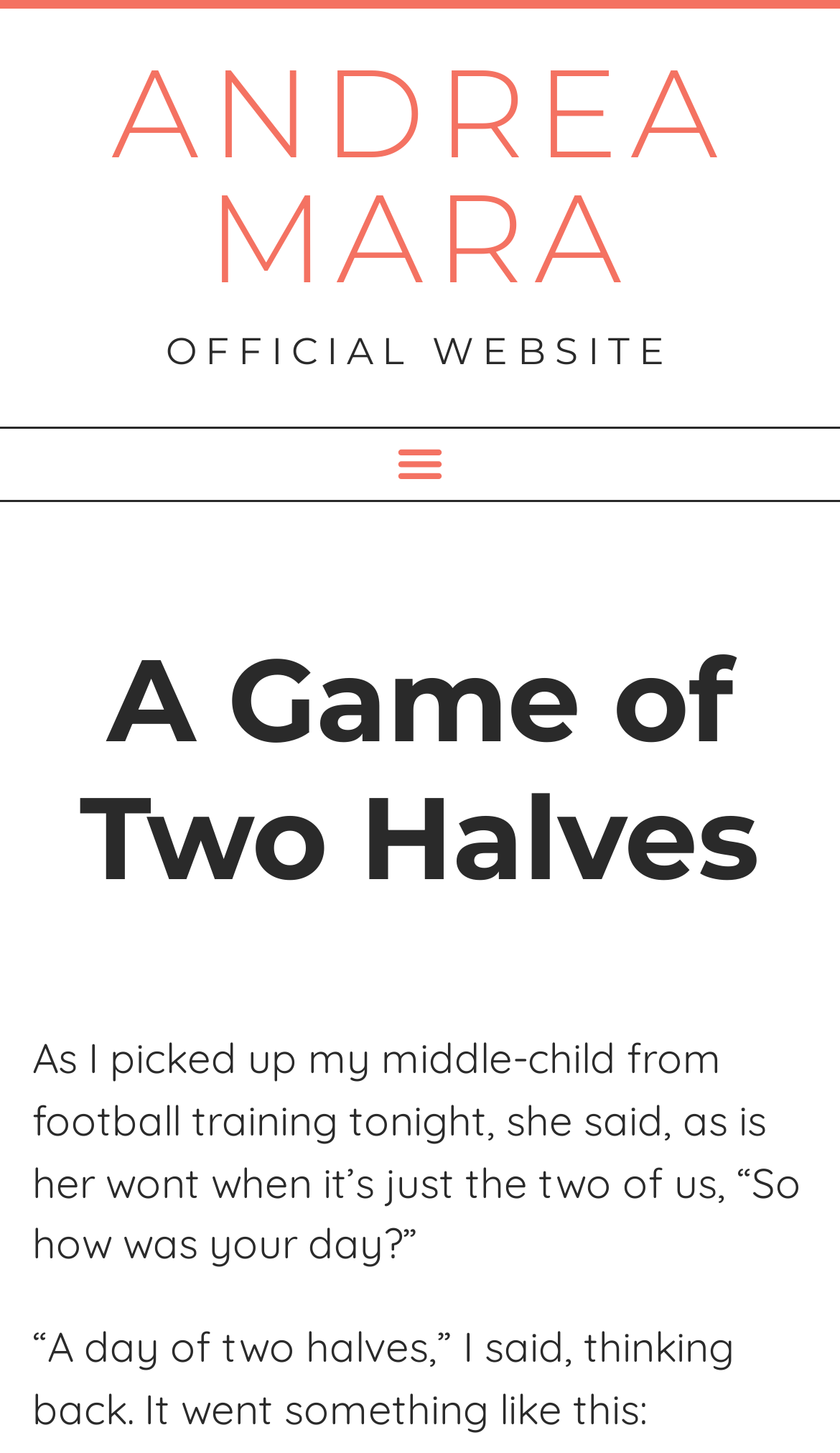Given the element description: "Andrea Mara", predict the bounding box coordinates of the UI element it refers to, using four float numbers between 0 and 1, i.e., [left, top, right, bottom].

[0.132, 0.025, 0.868, 0.214]